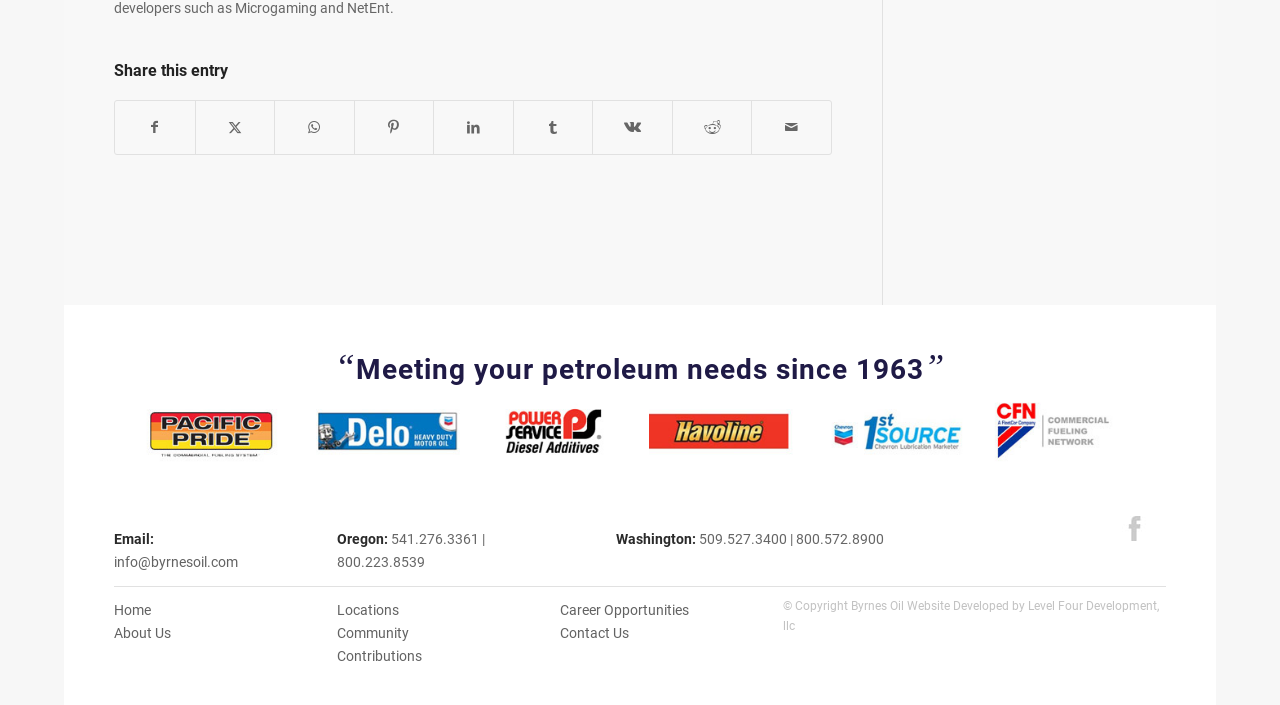Using the provided element description: "Home", identify the bounding box coordinates. The coordinates should be four floats between 0 and 1 in the order [left, top, right, bottom].

[0.089, 0.854, 0.118, 0.876]